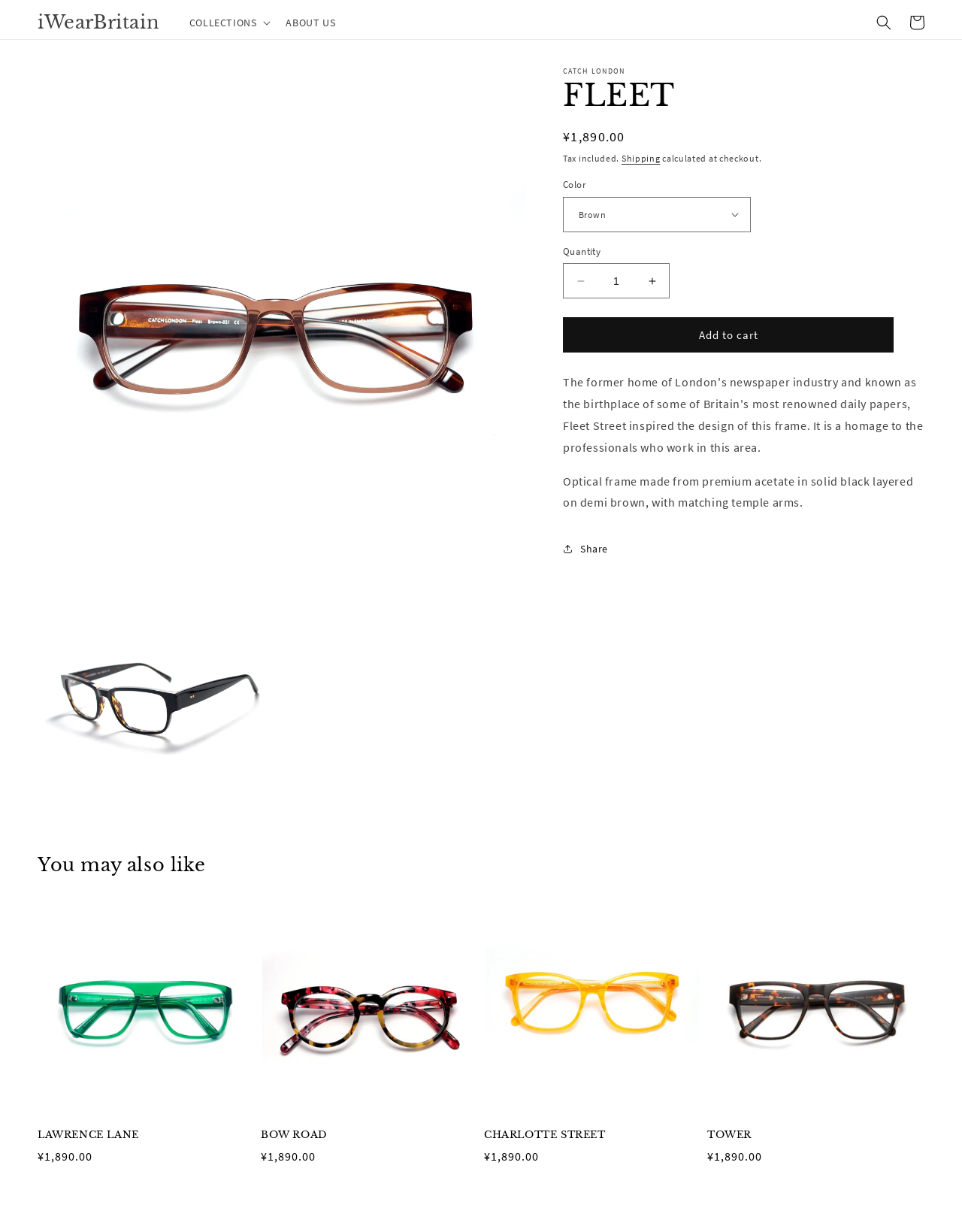Identify the bounding box coordinates of the area that should be clicked in order to complete the given instruction: "Add the 'FLEET' product to cart". The bounding box coordinates should be four float numbers between 0 and 1, i.e., [left, top, right, bottom].

[0.585, 0.258, 0.929, 0.286]